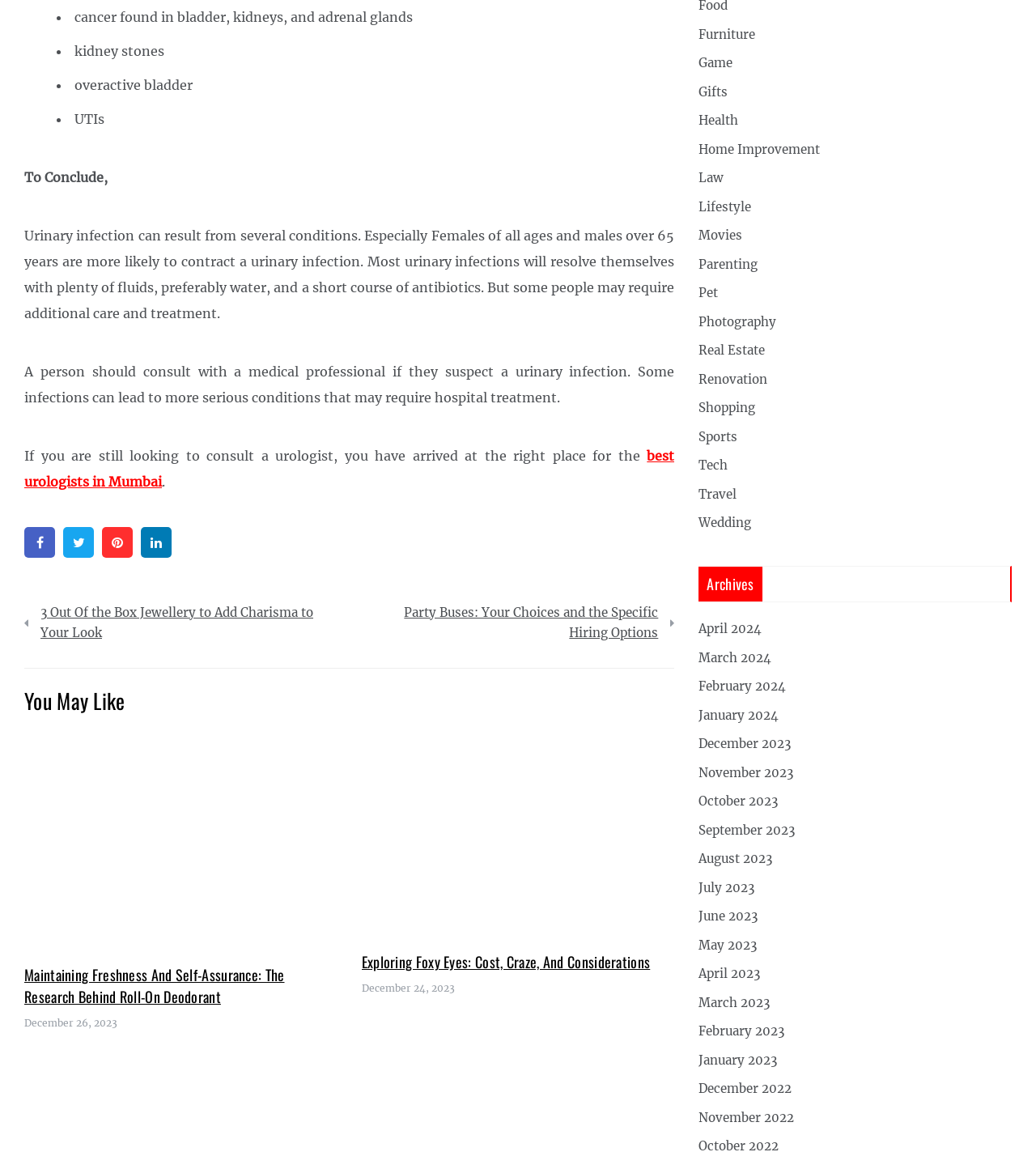Please specify the bounding box coordinates of the area that should be clicked to accomplish the following instruction: "browse the archives for December 2023". The coordinates should consist of four float numbers between 0 and 1, i.e., [left, top, right, bottom].

[0.674, 0.63, 0.764, 0.643]